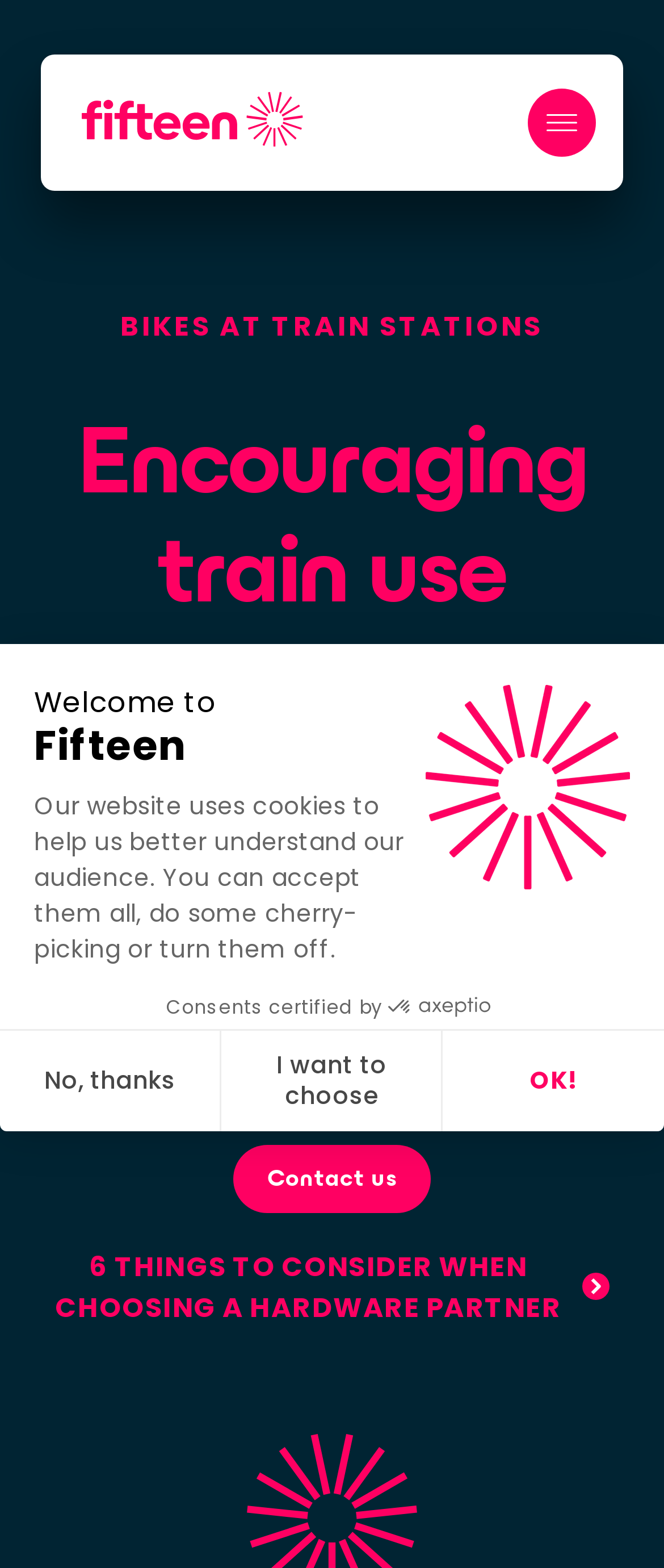Determine the bounding box coordinates of the element's region needed to click to follow the instruction: "Click the 'Let's talk about your project today. Contact us.' link". Provide these coordinates as four float numbers between 0 and 1, formatted as [left, top, right, bottom].

[0.062, 0.374, 0.938, 0.469]